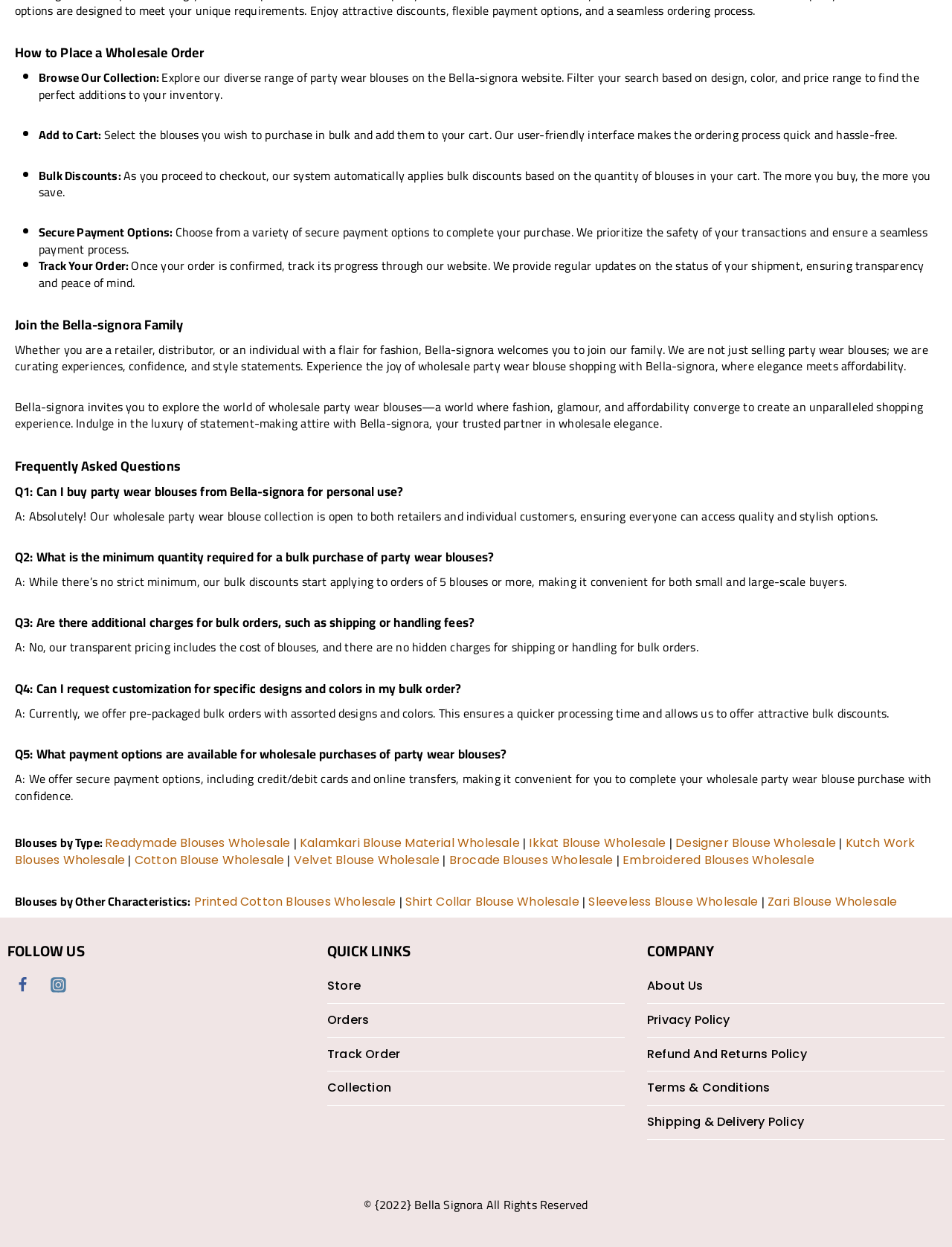What is the purpose of the Bella-signora website?
Observe the image and answer the question with a one-word or short phrase response.

Wholesale party wear blouses